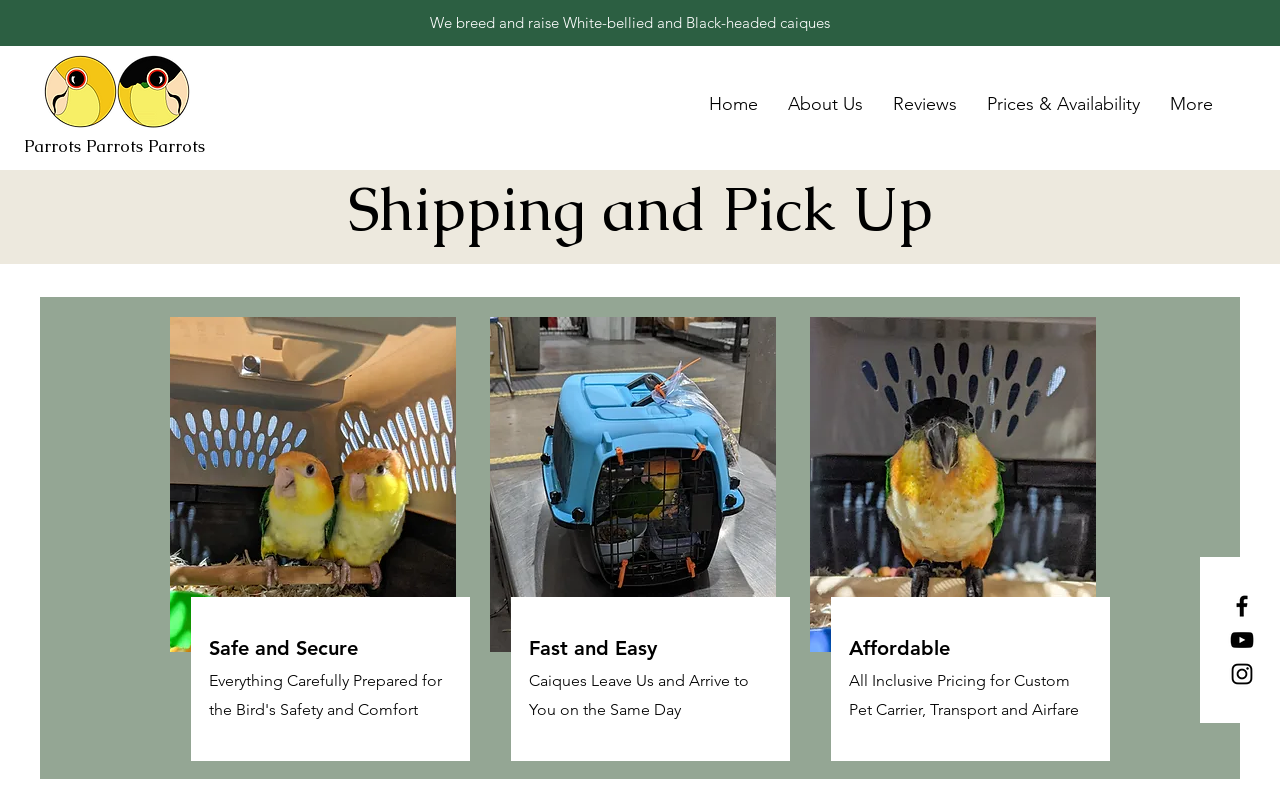Generate a comprehensive description of the webpage.

This webpage is about the pick-up and shipping policies for baby caiques from Parrots Parrots Parrots. At the top left, there is a logo of Parrots Parrots Parrots, which is an image linked to the website's homepage. Next to the logo, there is a navigation menu with links to different sections of the website, including Home, About Us, Reviews, Prices & Availability, and More.

Below the navigation menu, there is a heading that reads "Shipping and Pick Up". This section appears to be the main content of the webpage. There are three images of caiques in carriers, with two of them showing the birds being weighed at an airport. These images are accompanied by short texts that describe the shipping process, including "Safe and Secure", "Fast and Easy", and "Affordable". Additionally, there is a longer text that explains that the caiques are shipped on the same day they leave the breeder and arrive at their new owners.

At the bottom right of the webpage, there is a social bar with links to the website's Facebook, YouTube, and Instagram pages, each represented by an image of the respective social media platform's logo.

Overall, the webpage appears to be providing information about the shipping and pick-up policies for baby caiques, with a focus on the safety, speed, and affordability of the process.